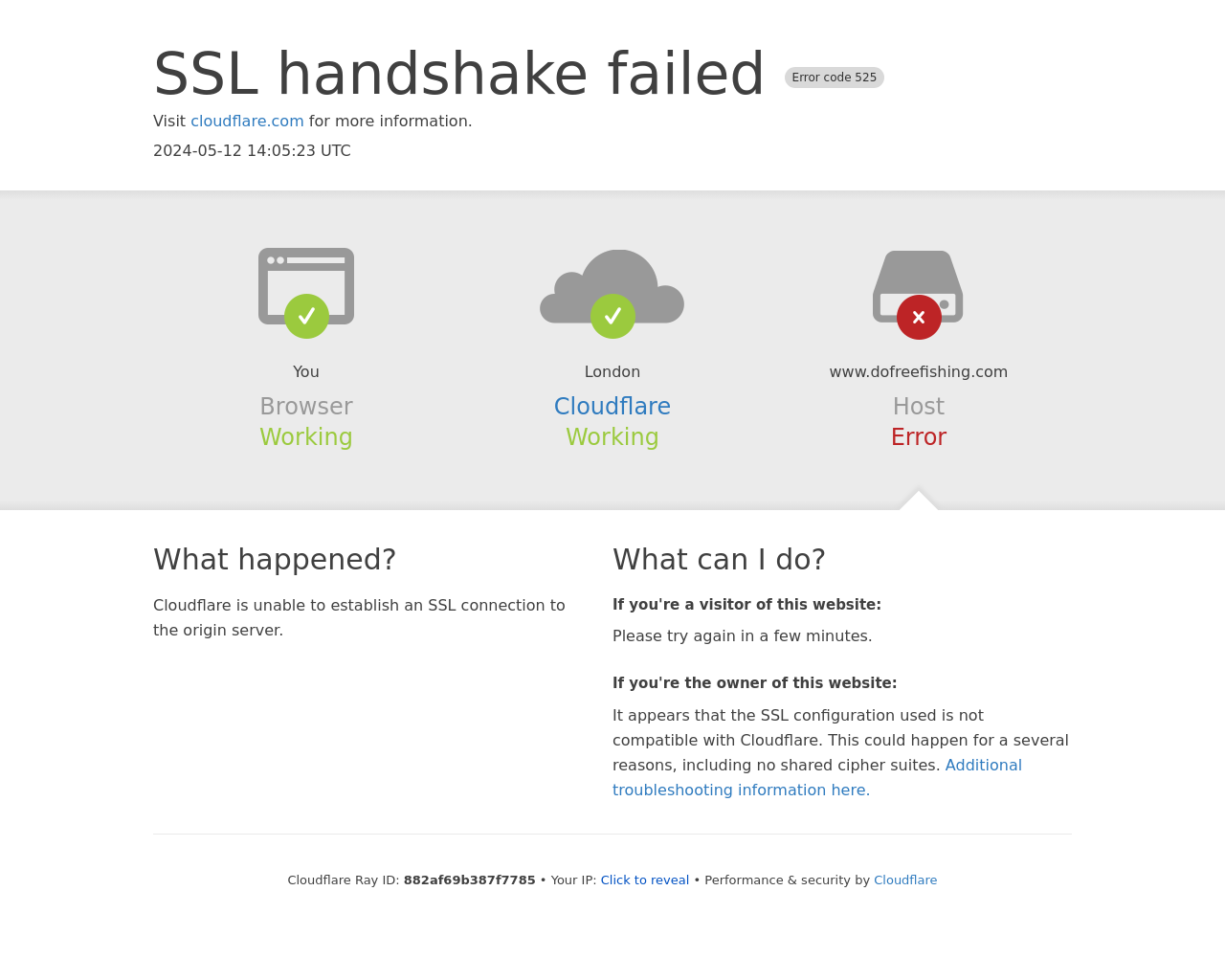What is the current status of the browser?
Use the information from the image to give a detailed answer to the question.

The status of the browser is mentioned as 'Working' in the section 'Browser' on the webpage, which suggests that the browser is functioning properly.